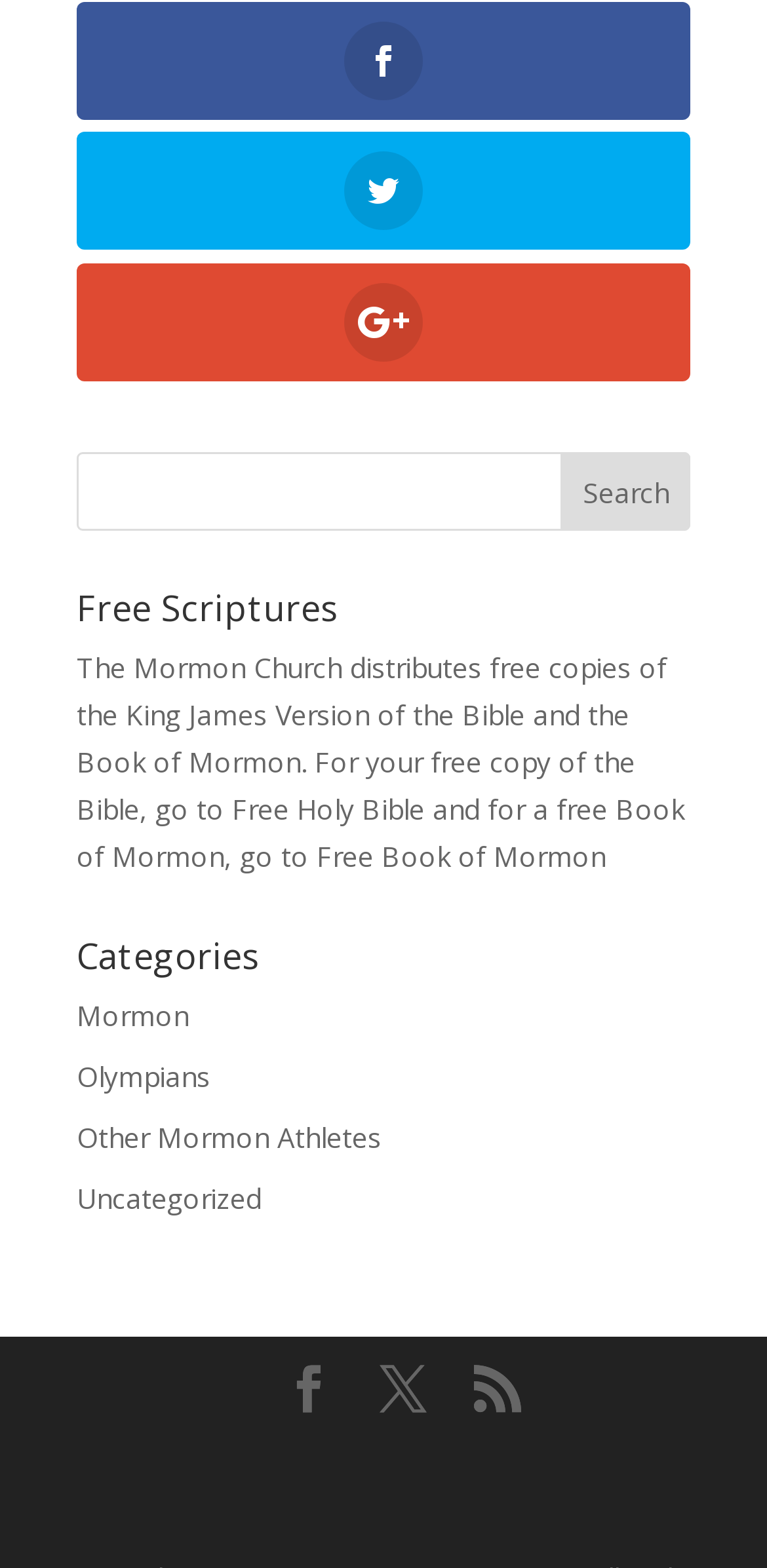Please give the bounding box coordinates of the area that should be clicked to fulfill the following instruction: "Get a free copy of the Book of Mormon". The coordinates should be in the format of four float numbers from 0 to 1, i.e., [left, top, right, bottom].

[0.413, 0.534, 0.79, 0.557]